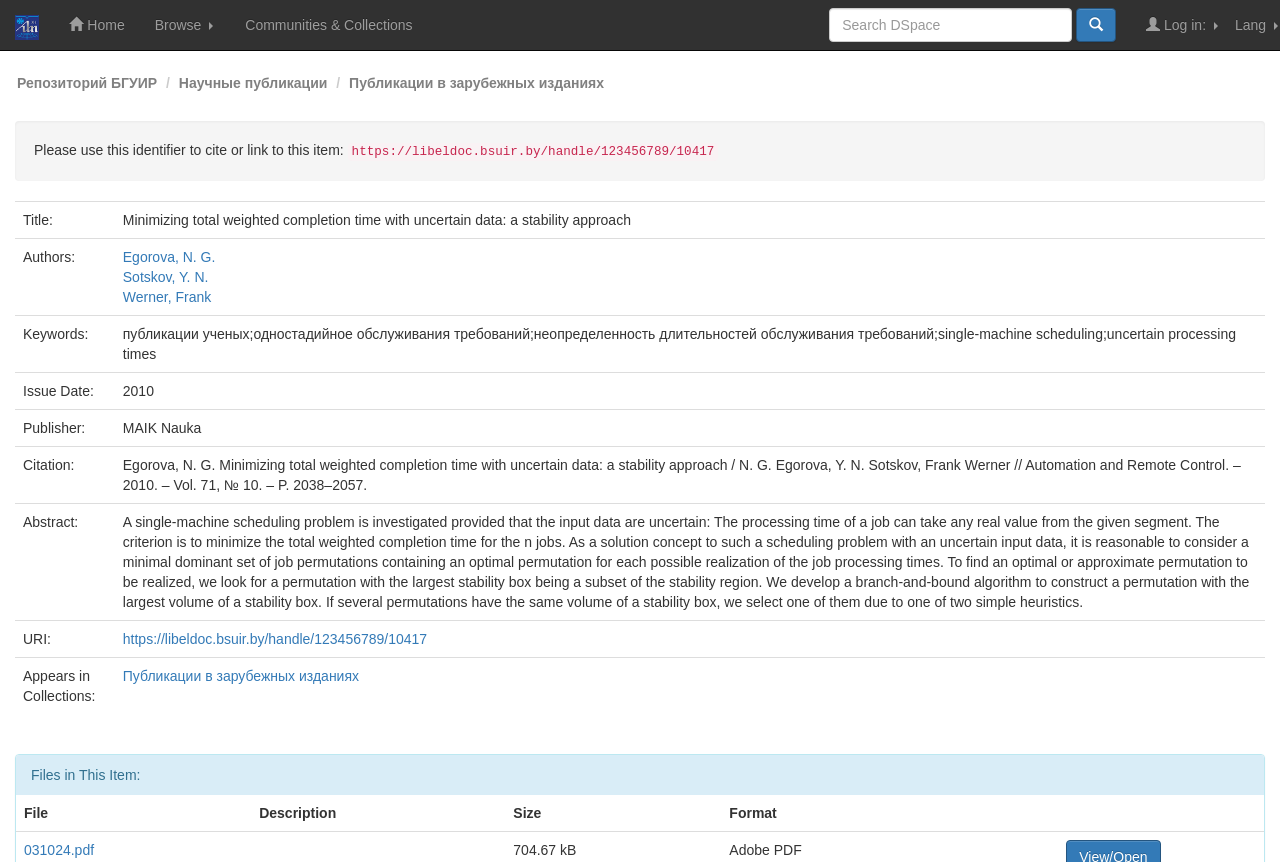Identify the bounding box coordinates necessary to click and complete the given instruction: "Read the 'The Power of Invisible Doors: Enhancing Customer Satisfaction in Home Renovation Projects' article".

None